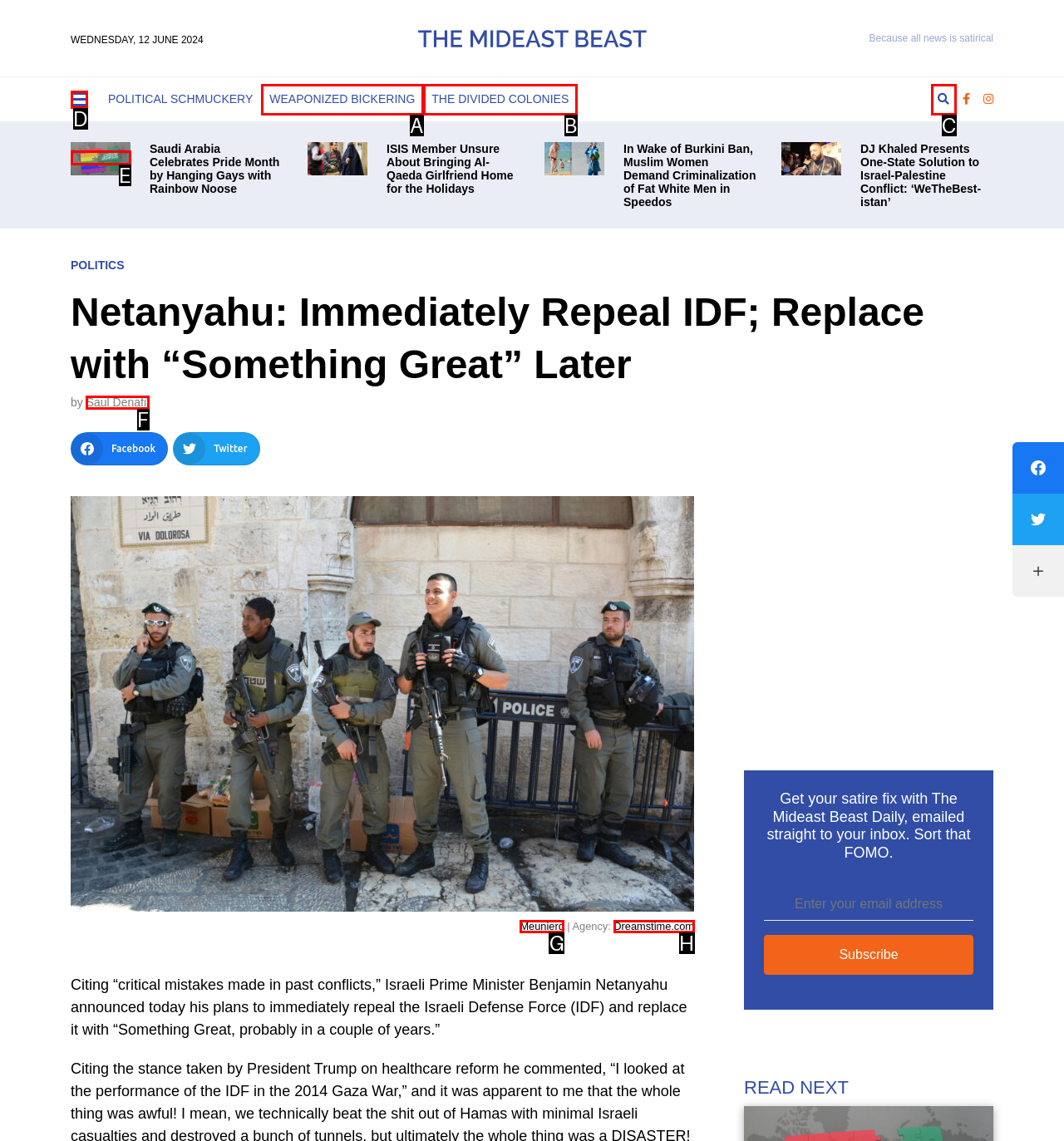Find the HTML element that matches the description provided: aria-label="Search"
Answer using the corresponding option letter.

C